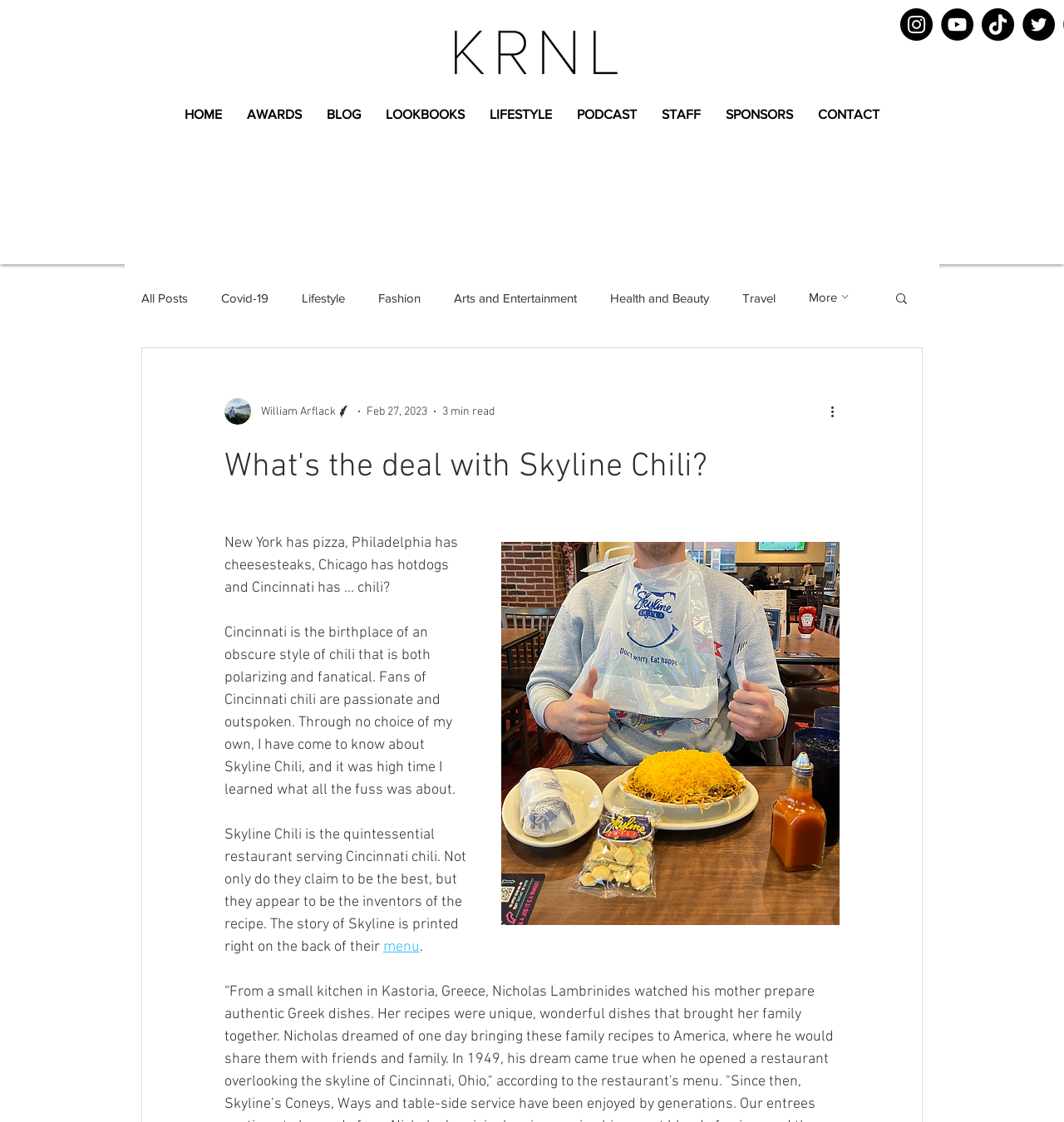Locate the bounding box coordinates of the element you need to click to accomplish the task described by this instruction: "Go to the HOME page".

[0.162, 0.092, 0.22, 0.112]